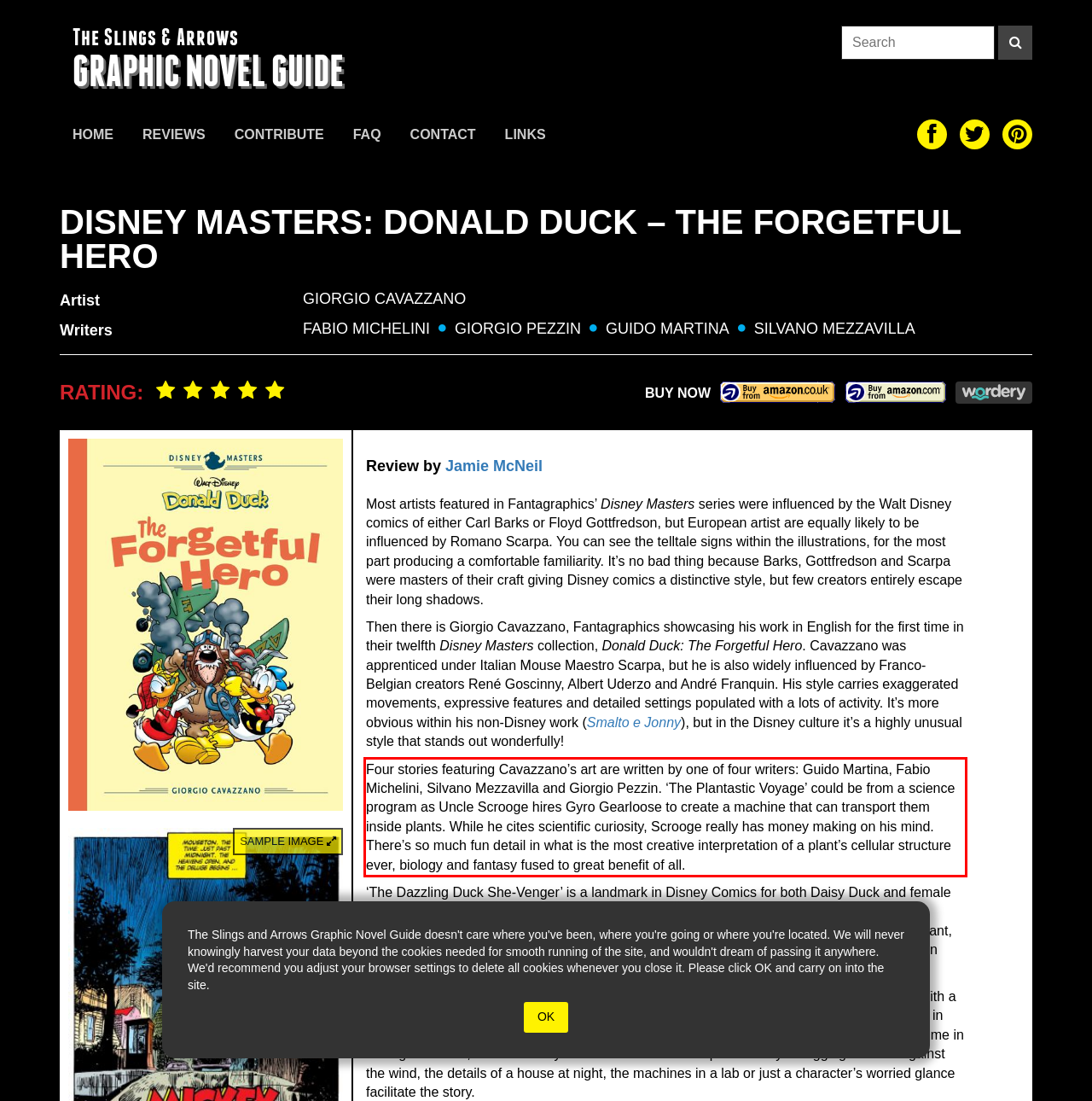Perform OCR on the text inside the red-bordered box in the provided screenshot and output the content.

Four stories featuring Cavazzano’s art are written by one of four writers: Guido Martina, Fabio Michelini, Silvano Mezzavilla and Giorgio Pezzin. ‘The Plantastic Voyage’ could be from a science program as Uncle Scrooge hires Gyro Gearloose to create a machine that can transport them inside plants. While he cites scientific curiosity, Scrooge really has money making on his mind. There’s so much fun detail in what is the most creative interpretation of a plant’s cellular structure ever, biology and fantasy fused to great benefit of all.